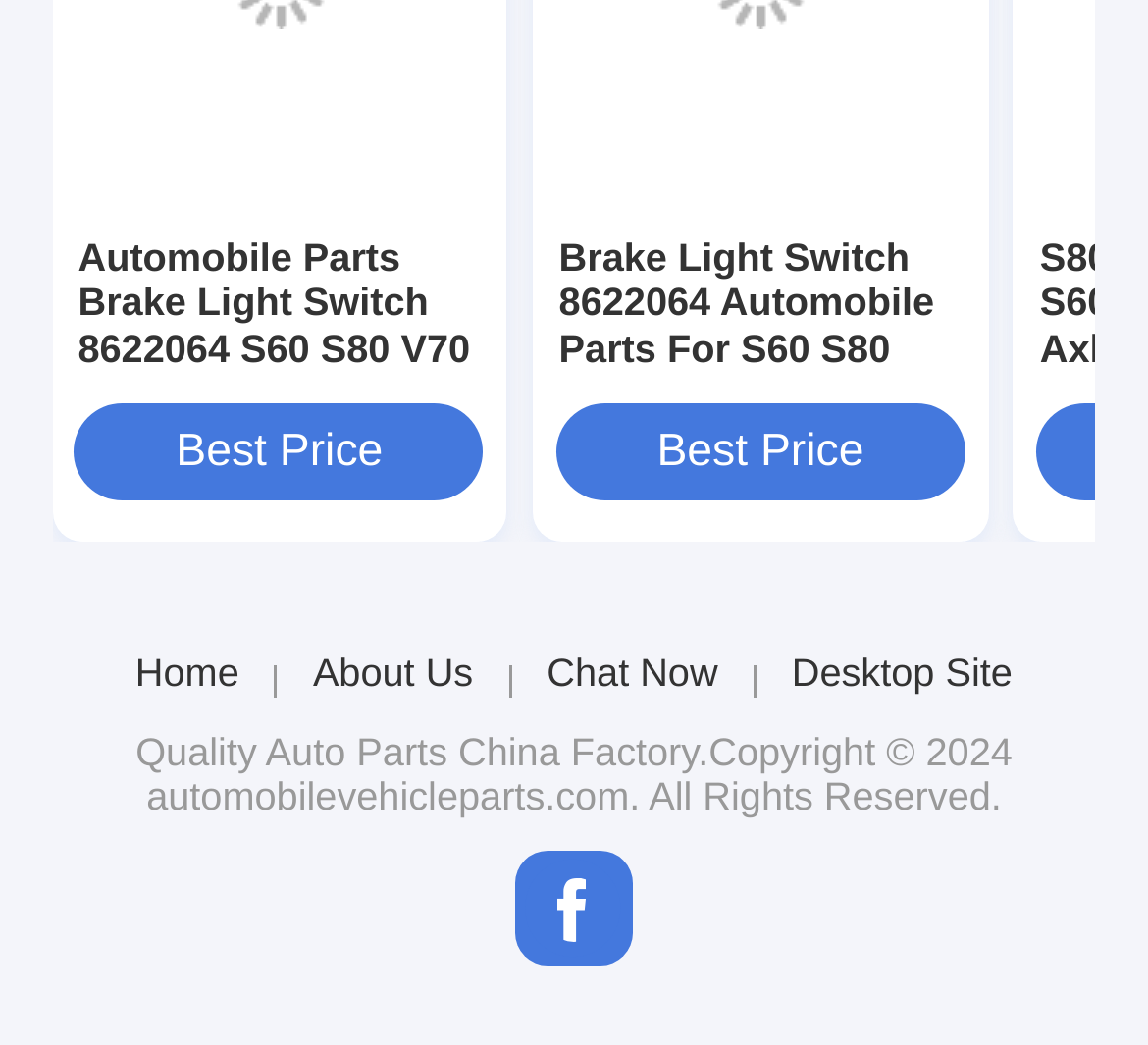Highlight the bounding box coordinates of the element that should be clicked to carry out the following instruction: "Chat Now". The coordinates must be given as four float numbers ranging from 0 to 1, i.e., [left, top, right, bottom].

[0.476, 0.623, 0.625, 0.667]